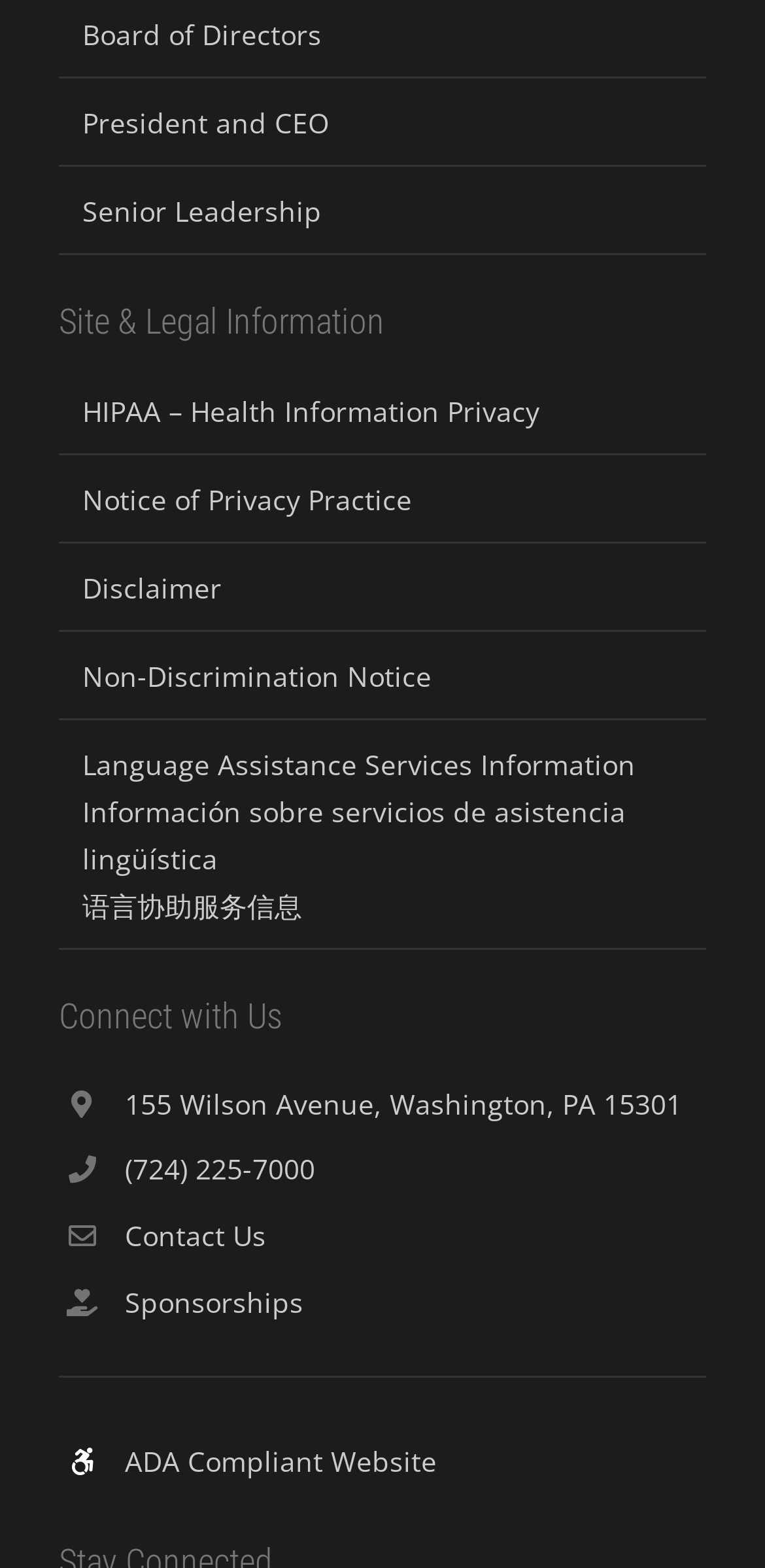Determine the bounding box coordinates of the section I need to click to execute the following instruction: "Read Notice of Privacy Practice". Provide the coordinates as four float numbers between 0 and 1, i.e., [left, top, right, bottom].

[0.108, 0.306, 0.538, 0.33]